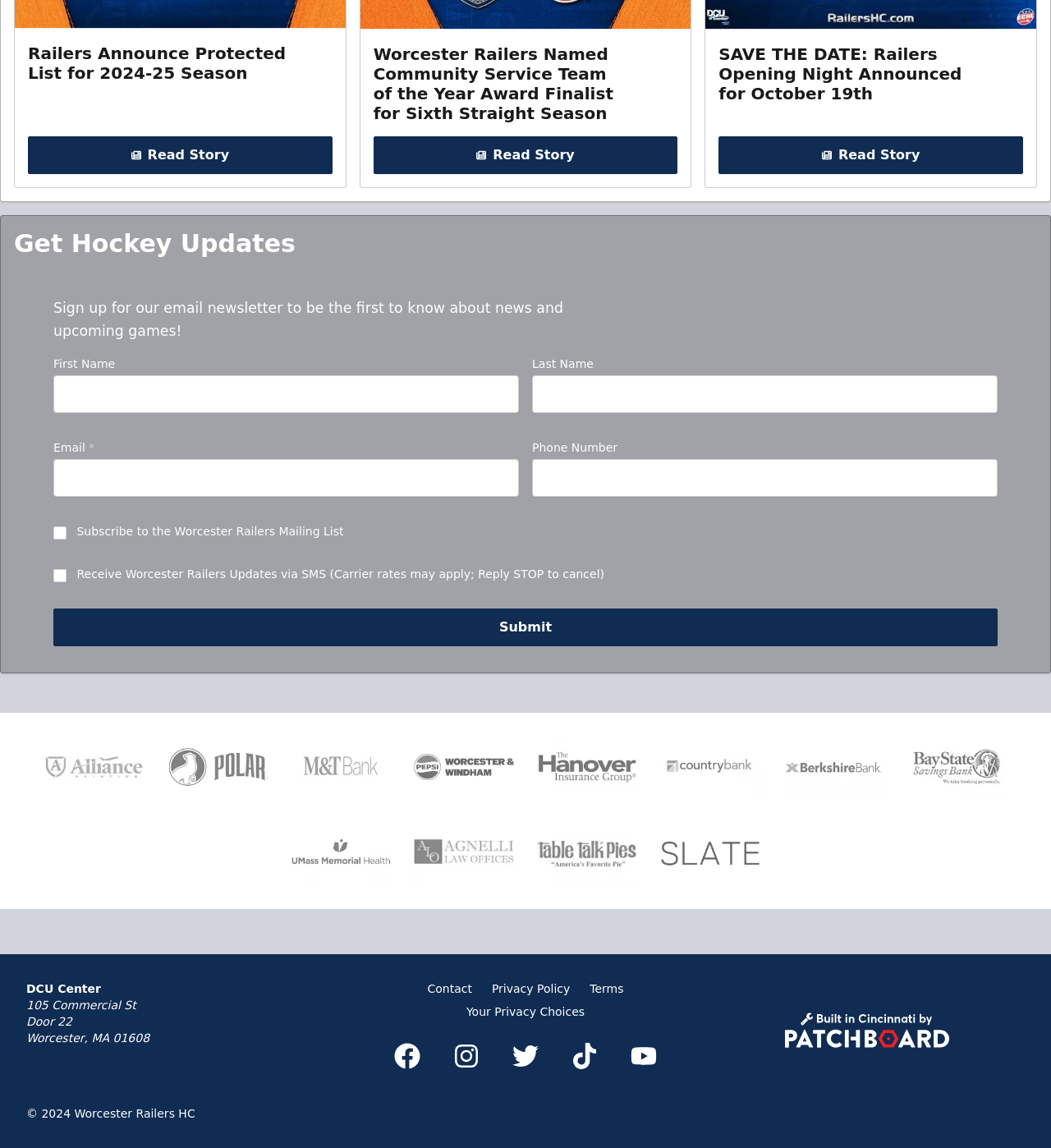Answer the question with a brief word or phrase:
How many sponsors are listed?

12